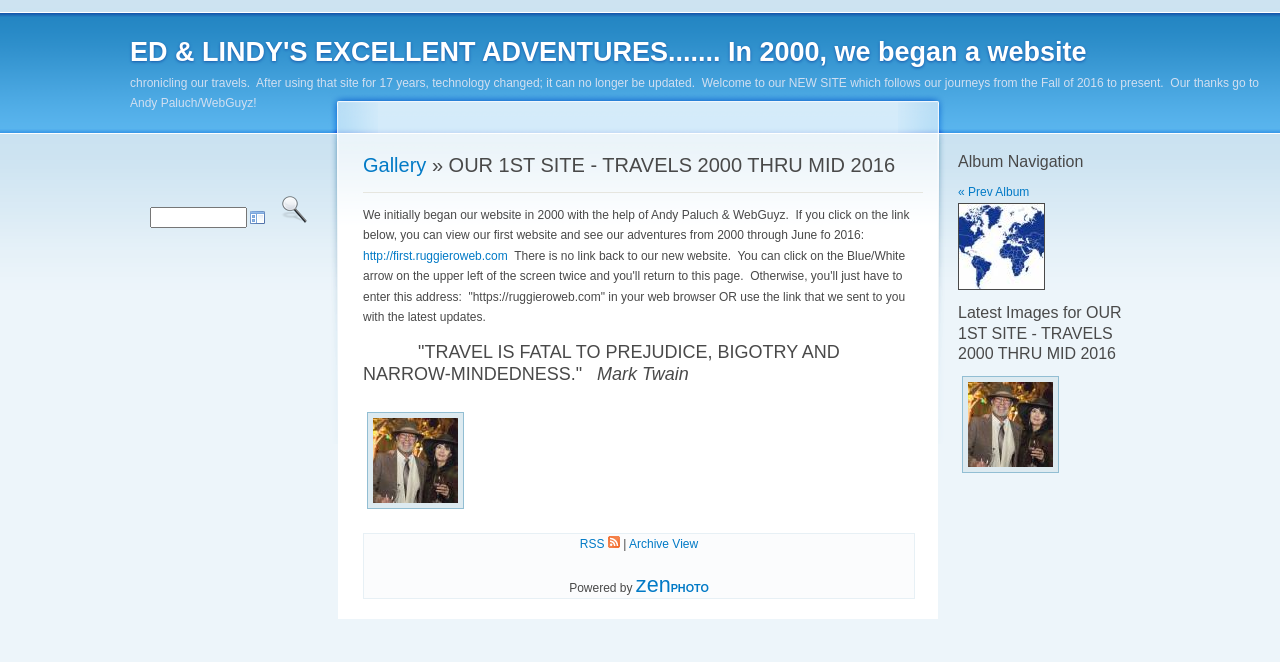Consider the image and give a detailed and elaborate answer to the question: 
What type of event is featured in the 'Winemakers Dinner' link?

The 'Winemakers Dinner' link appears to be a link to a specific event or photo gallery, likely related to a dinner event featuring winemakers.